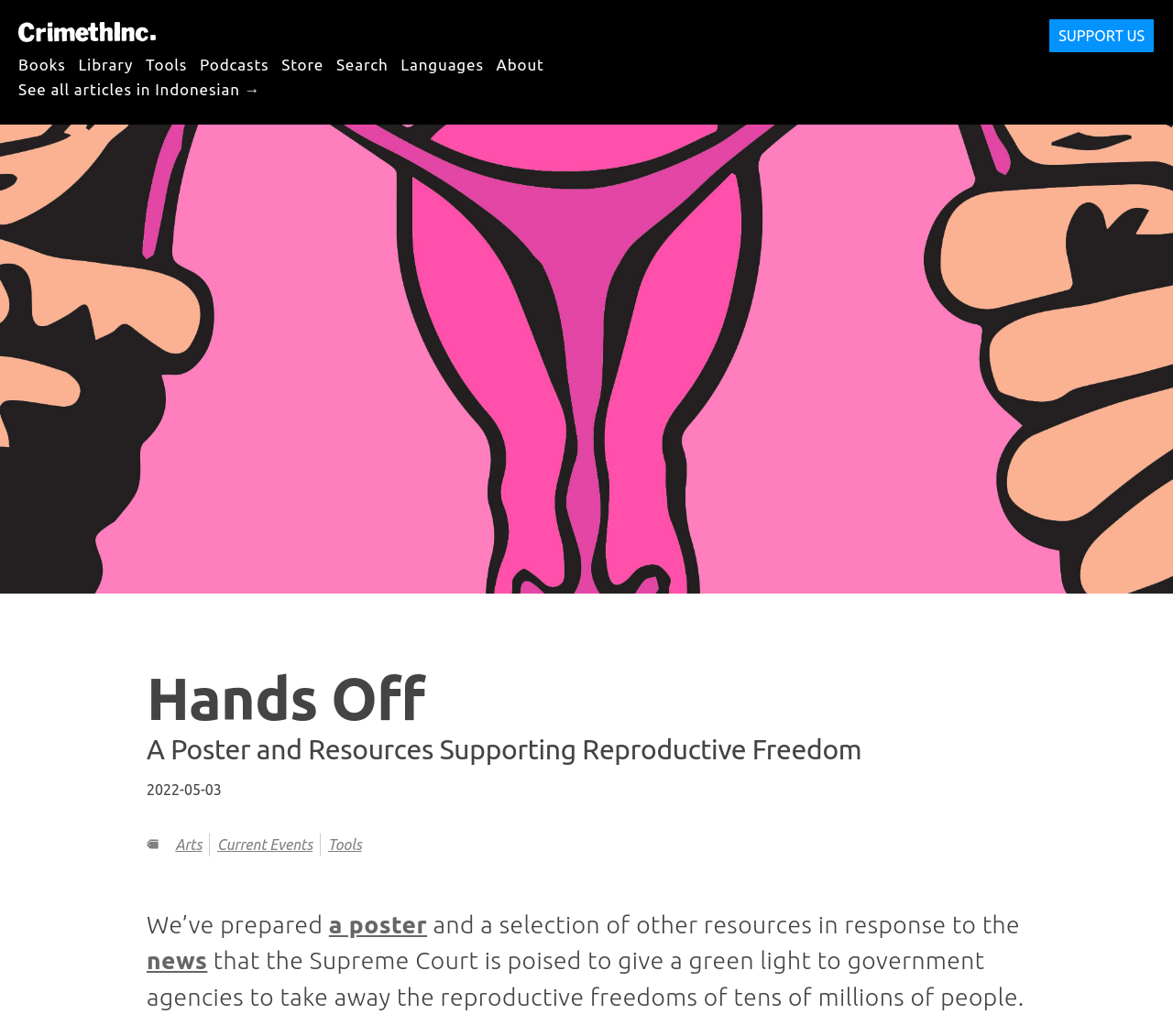Find and specify the bounding box coordinates that correspond to the clickable region for the instruction: "read about current events".

[0.185, 0.807, 0.266, 0.823]